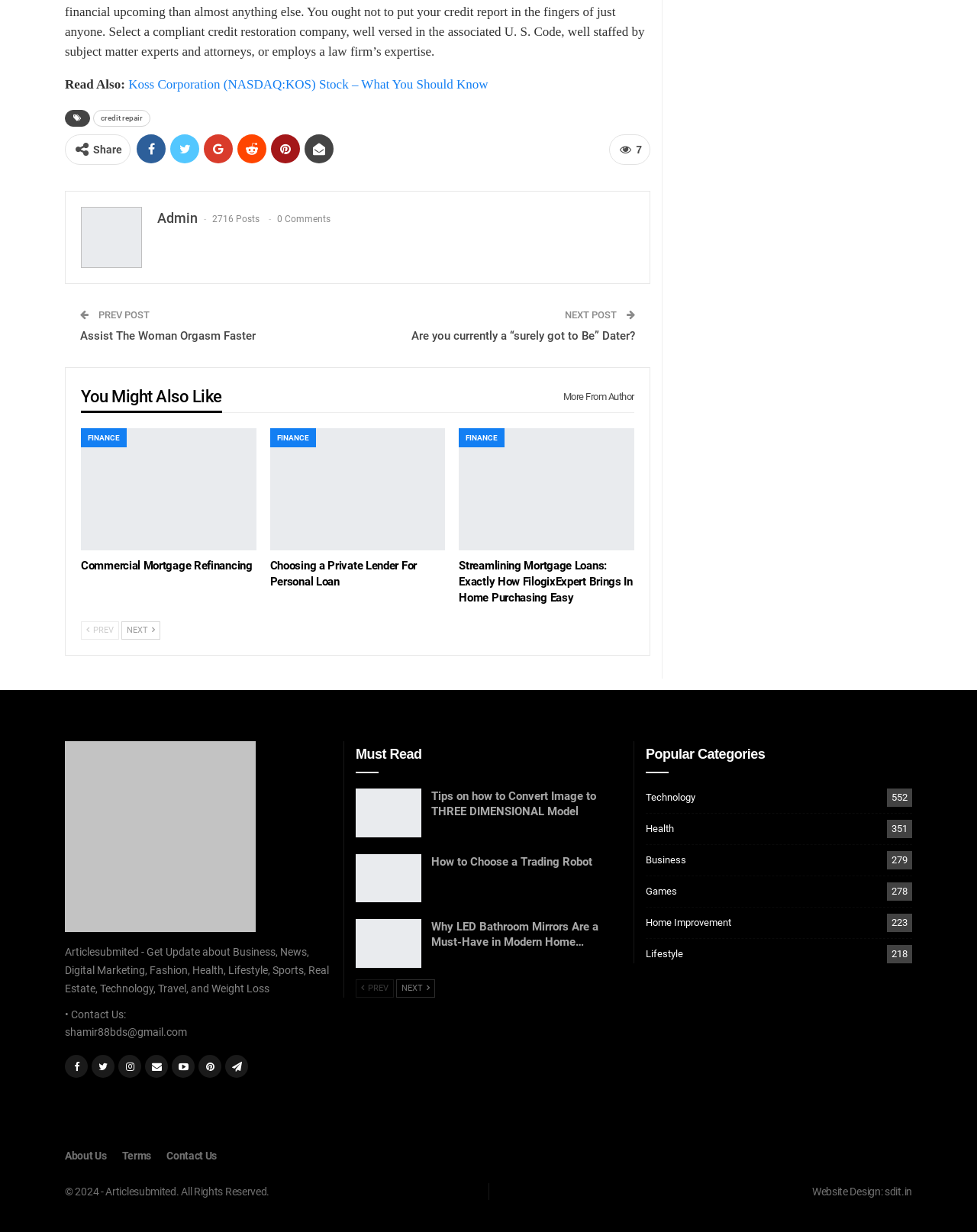Determine the bounding box coordinates of the clickable region to execute the instruction: "Visit the 'FINANCE' category". The coordinates should be four float numbers between 0 and 1, denoted as [left, top, right, bottom].

[0.083, 0.347, 0.13, 0.363]